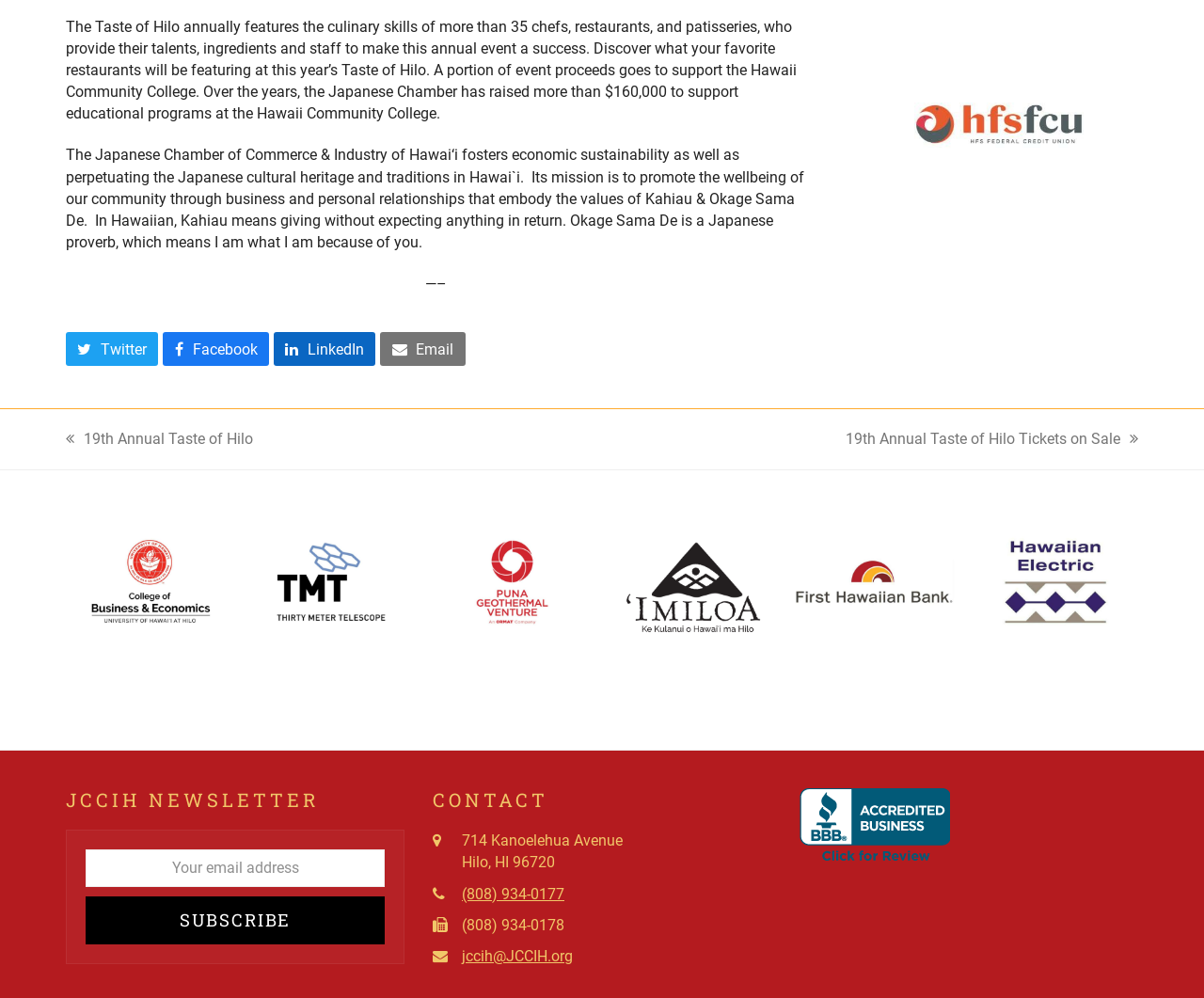Can you specify the bounding box coordinates for the region that should be clicked to fulfill this instruction: "Click on the previous article link".

None